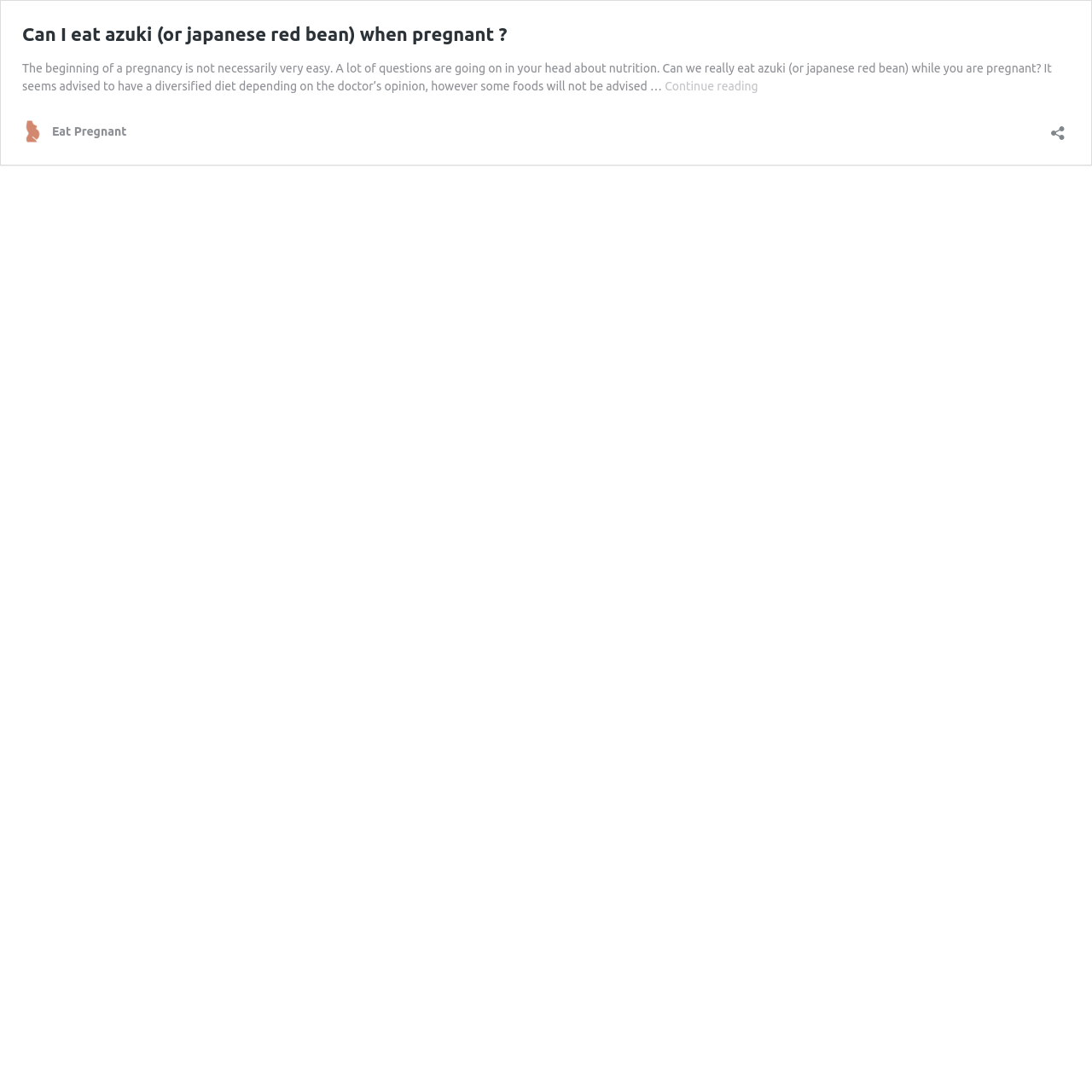What is the name of the section or category of this webpage?
Refer to the image and give a detailed answer to the question.

The link 'Eat Pregnant' is located in a table layout and appears to be a category or section name, suggesting that this webpage is part of a larger collection of content related to eating during pregnancy.